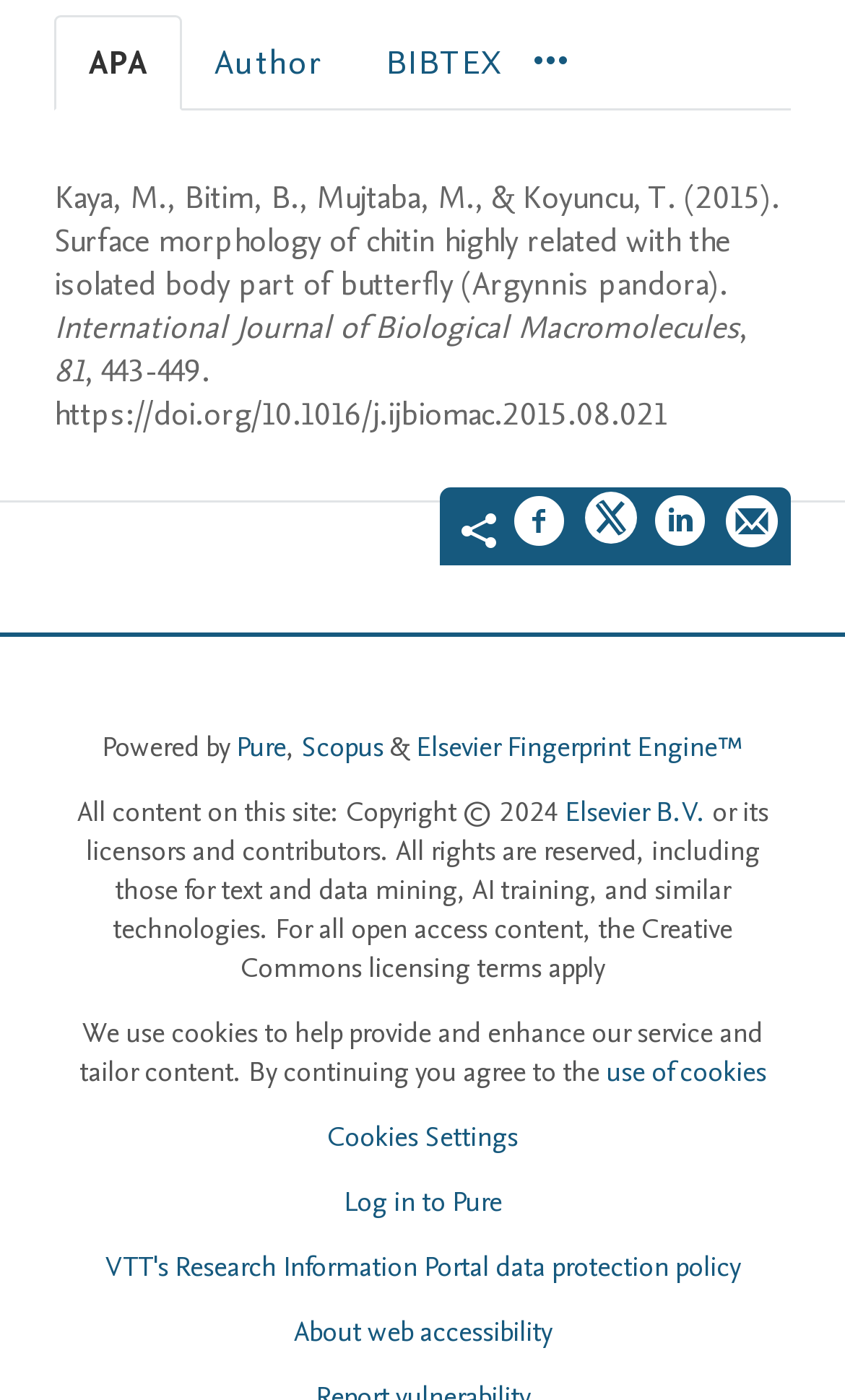Extract the bounding box coordinates for the UI element described by the text: "Log in to Pure". The coordinates should be in the form of [left, top, right, bottom] with values between 0 and 1.

[0.406, 0.844, 0.594, 0.872]